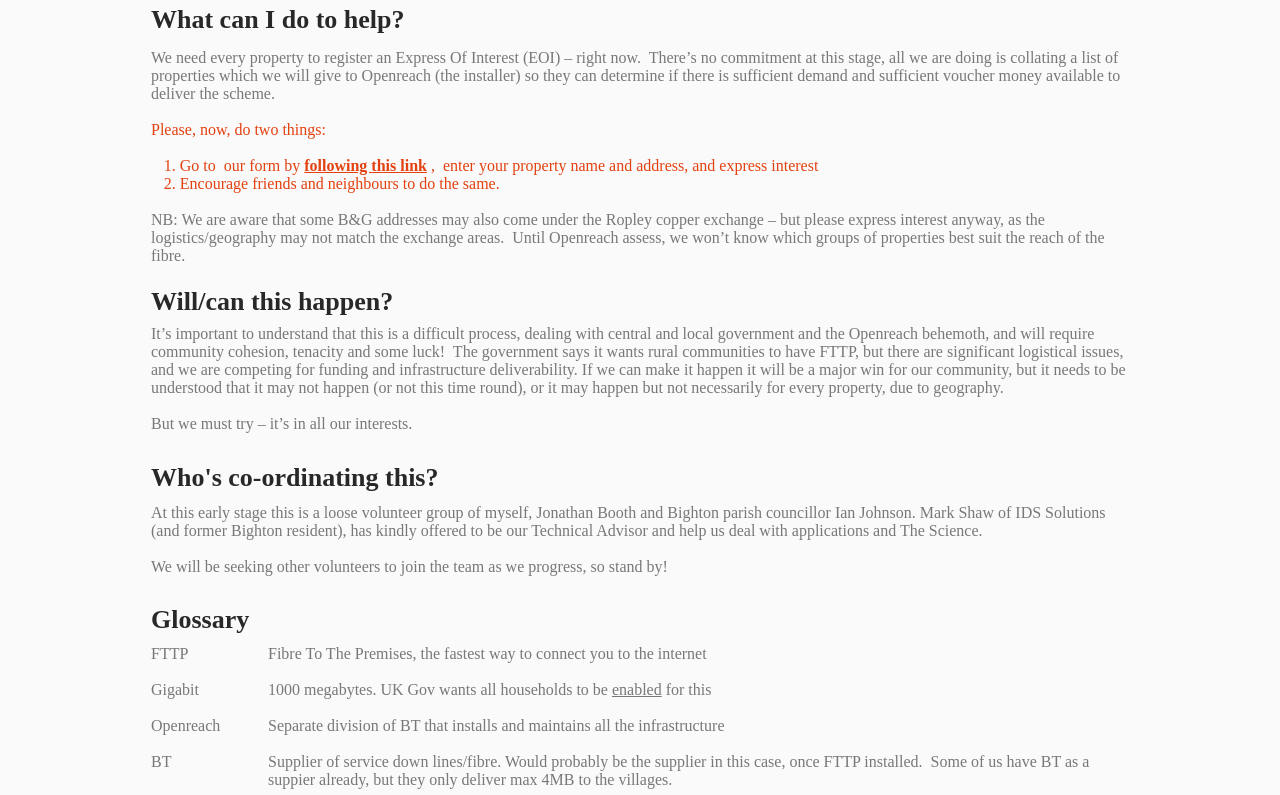Bounding box coordinates are to be given in the format (top-left x, top-left y, bottom-right x, bottom-right y). All values must be floating point numbers between 0 and 1. Provide the bounding box coordinate for the UI element described as: following this link

[0.238, 0.197, 0.334, 0.219]